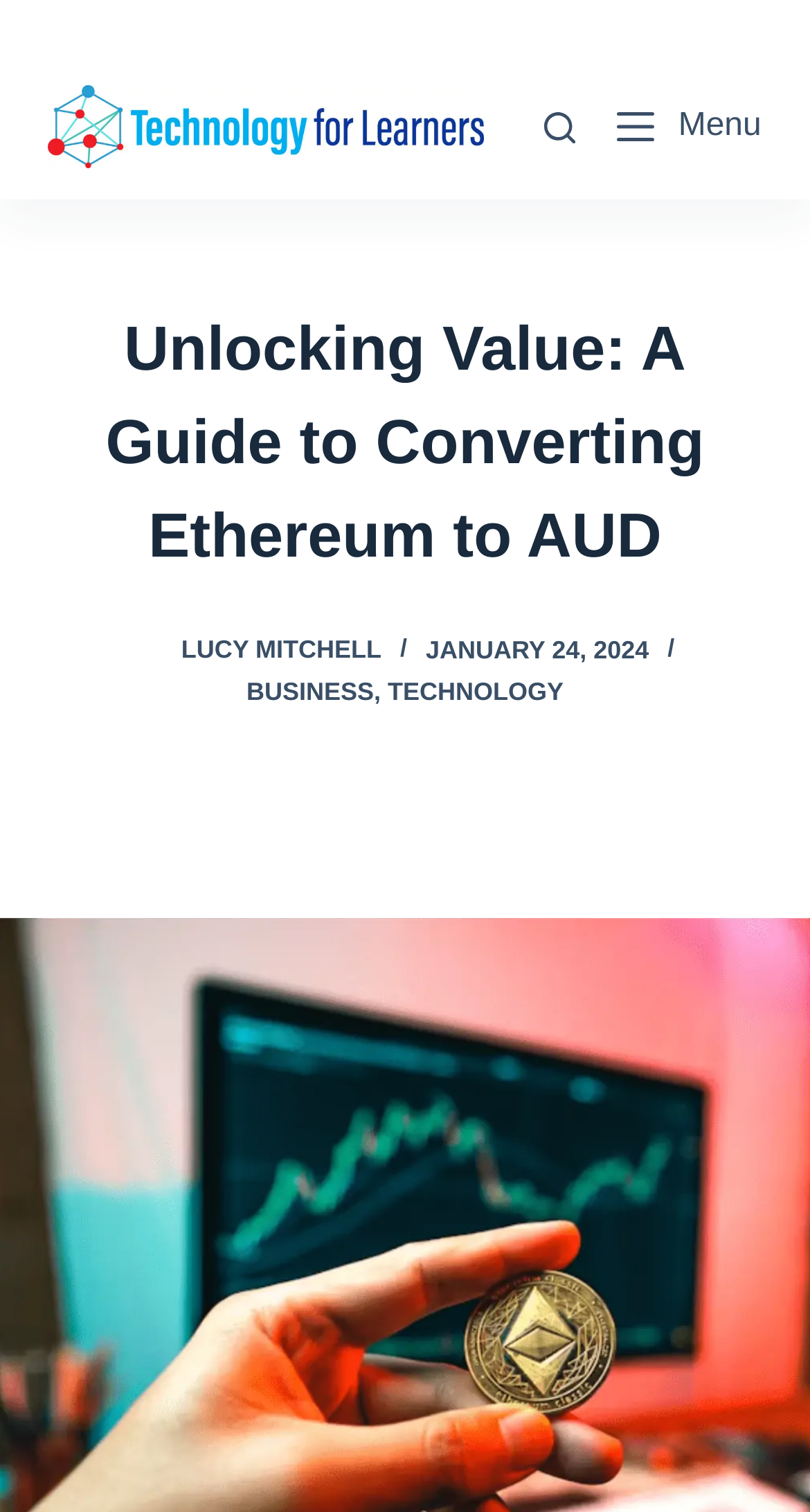Specify the bounding box coordinates of the area that needs to be clicked to achieve the following instruction: "View the TECHNOLOGY category".

[0.479, 0.448, 0.696, 0.468]